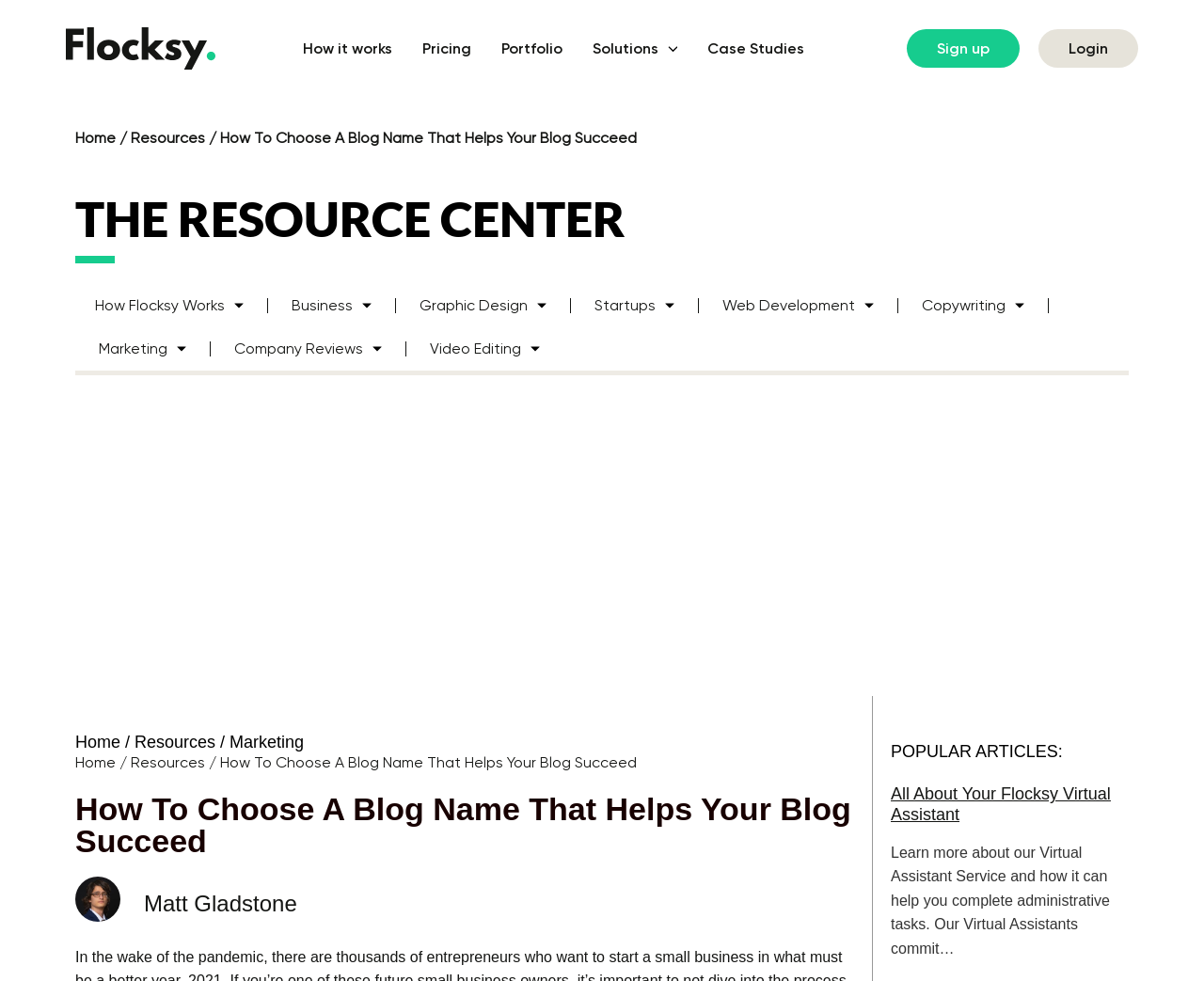Please locate the bounding box coordinates of the element that should be clicked to achieve the given instruction: "Read 'How To Choose A Blog Name That Helps Your Blog Succeed'".

[0.183, 0.768, 0.529, 0.787]